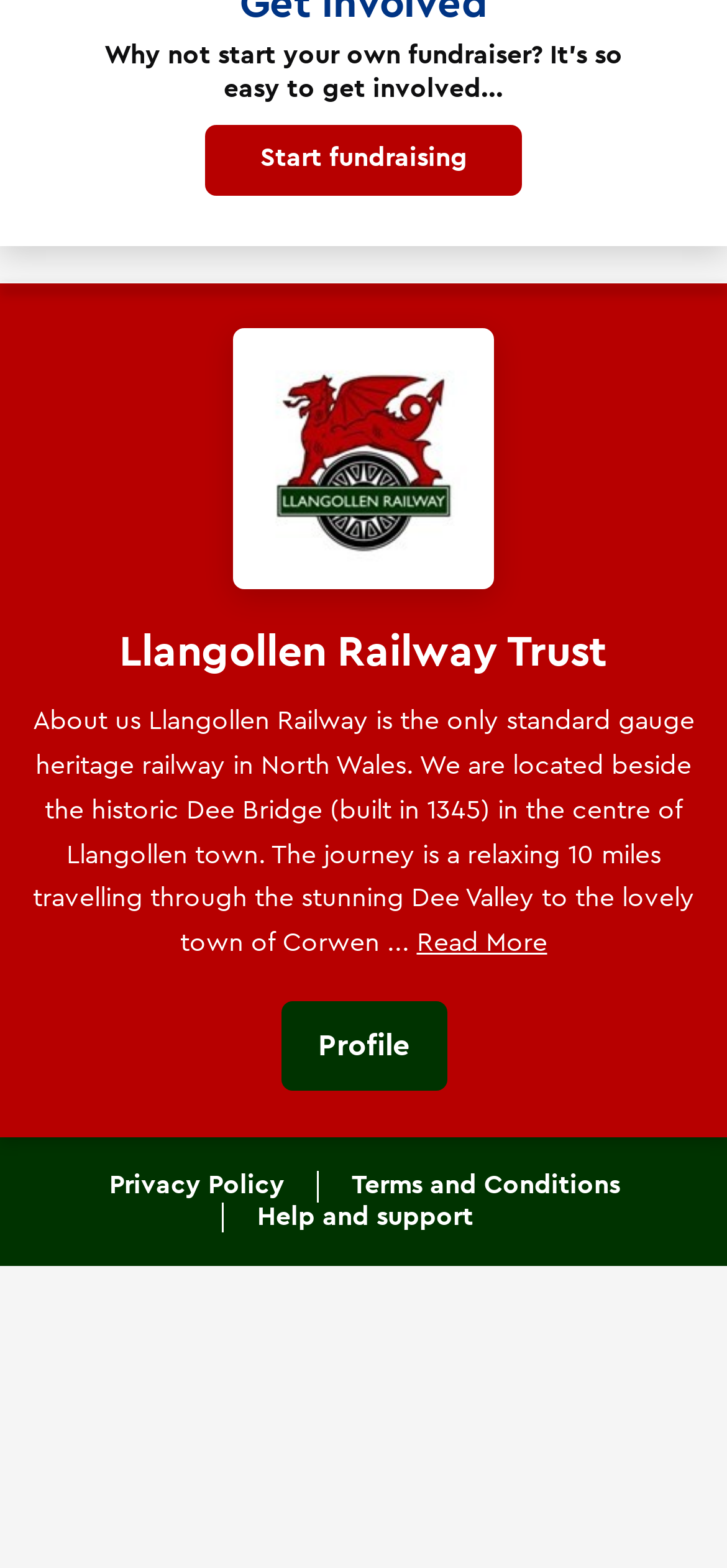Find the bounding box of the web element that fits this description: "Start fundraising".

[0.282, 0.079, 0.718, 0.124]